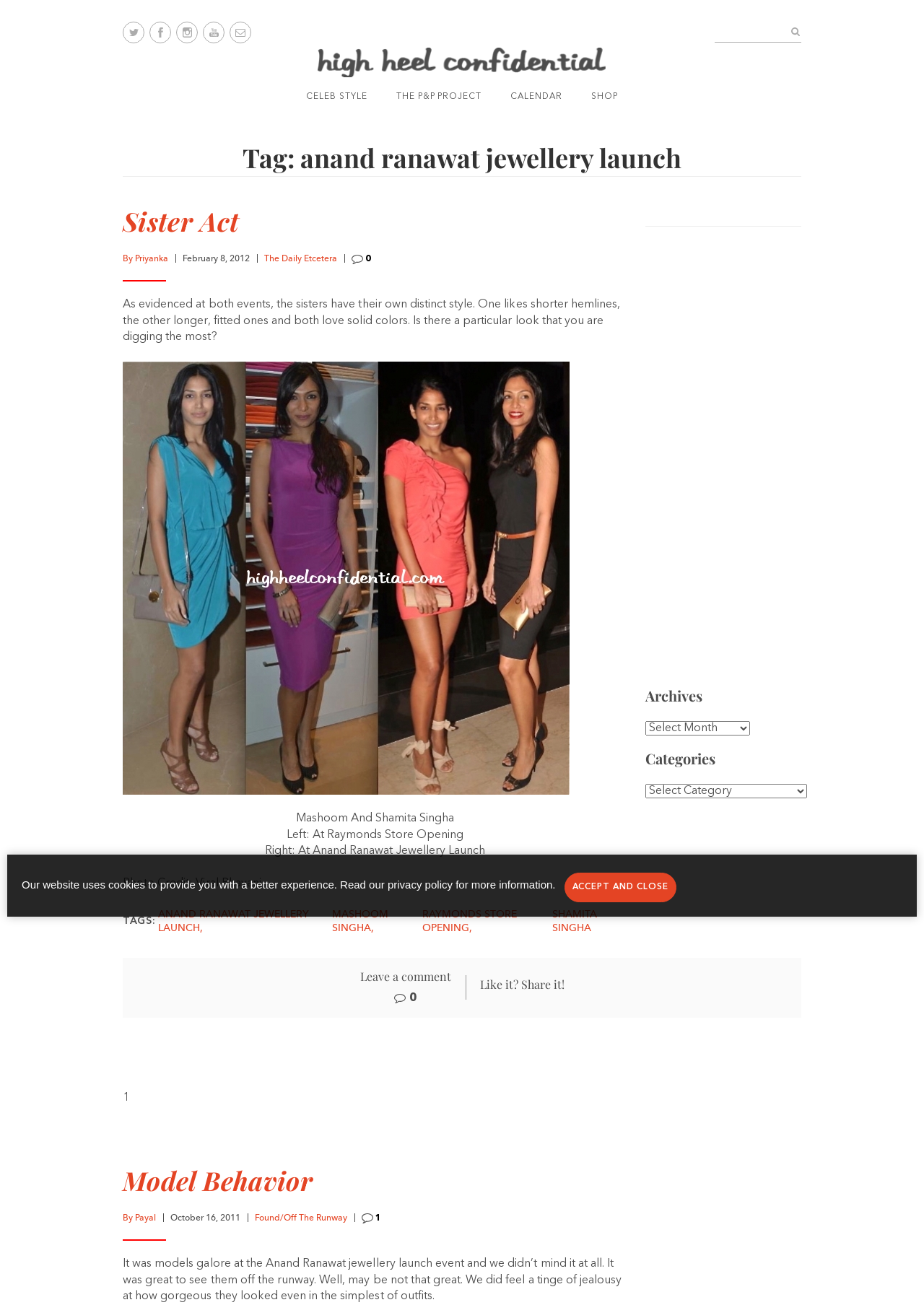Please find the bounding box coordinates of the element's region to be clicked to carry out this instruction: "Leave a comment".

None